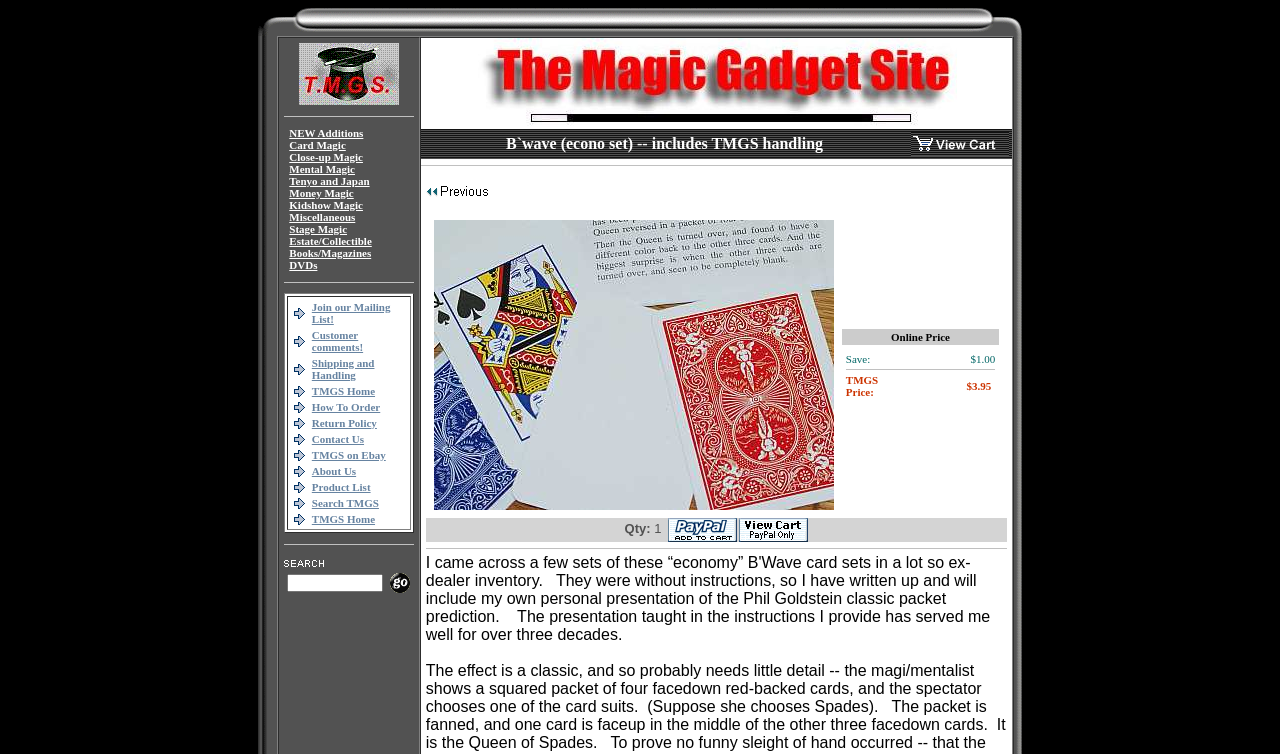What is the main category of magic listed first?
Using the information presented in the image, please offer a detailed response to the question.

By analyzing the webpage structure, I found a table with multiple rows, each containing a link to a different category of magic. The first row contains a link with the text 'NEW Additions', which suggests that it is the main category of magic listed first.